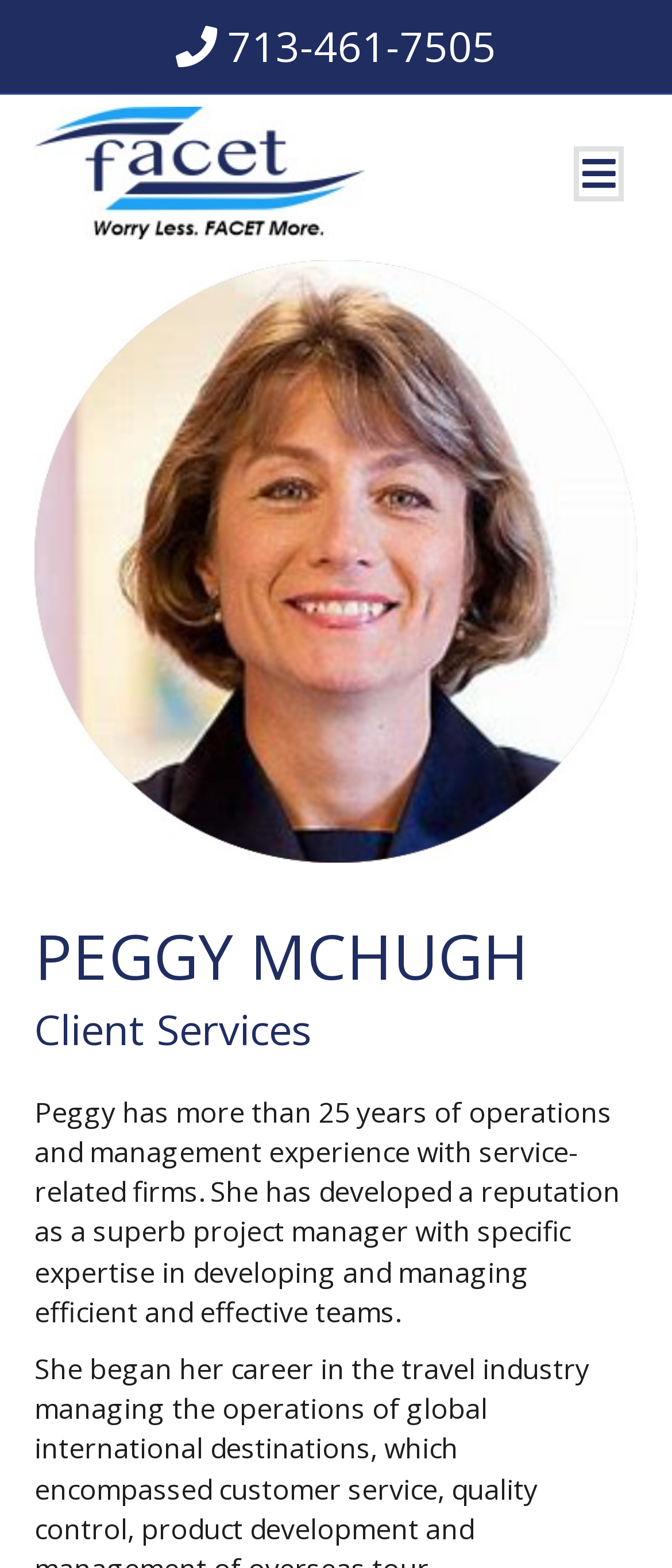Answer the question briefly using a single word or phrase: 
What is Peggy's profession?

Project manager